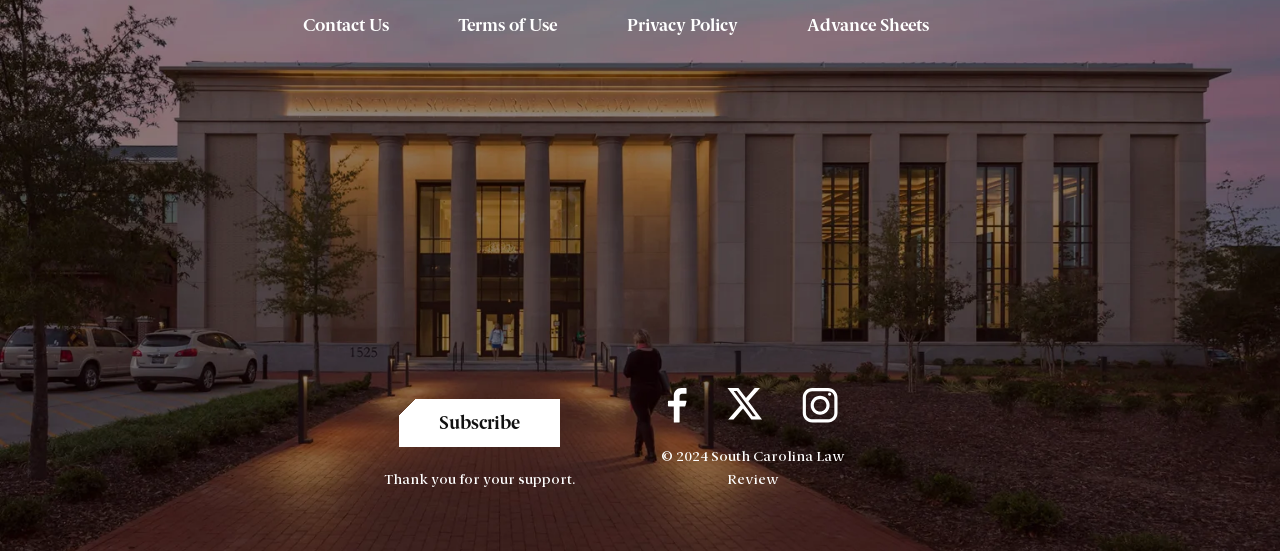What is the copyright year of the webpage?
Using the information presented in the image, please offer a detailed response to the question.

The StaticText element with ID 106 has the text '© 2024 South Carolina Law Review'. This element is located at the bottom of the webpage, suggesting it is a copyright notice.